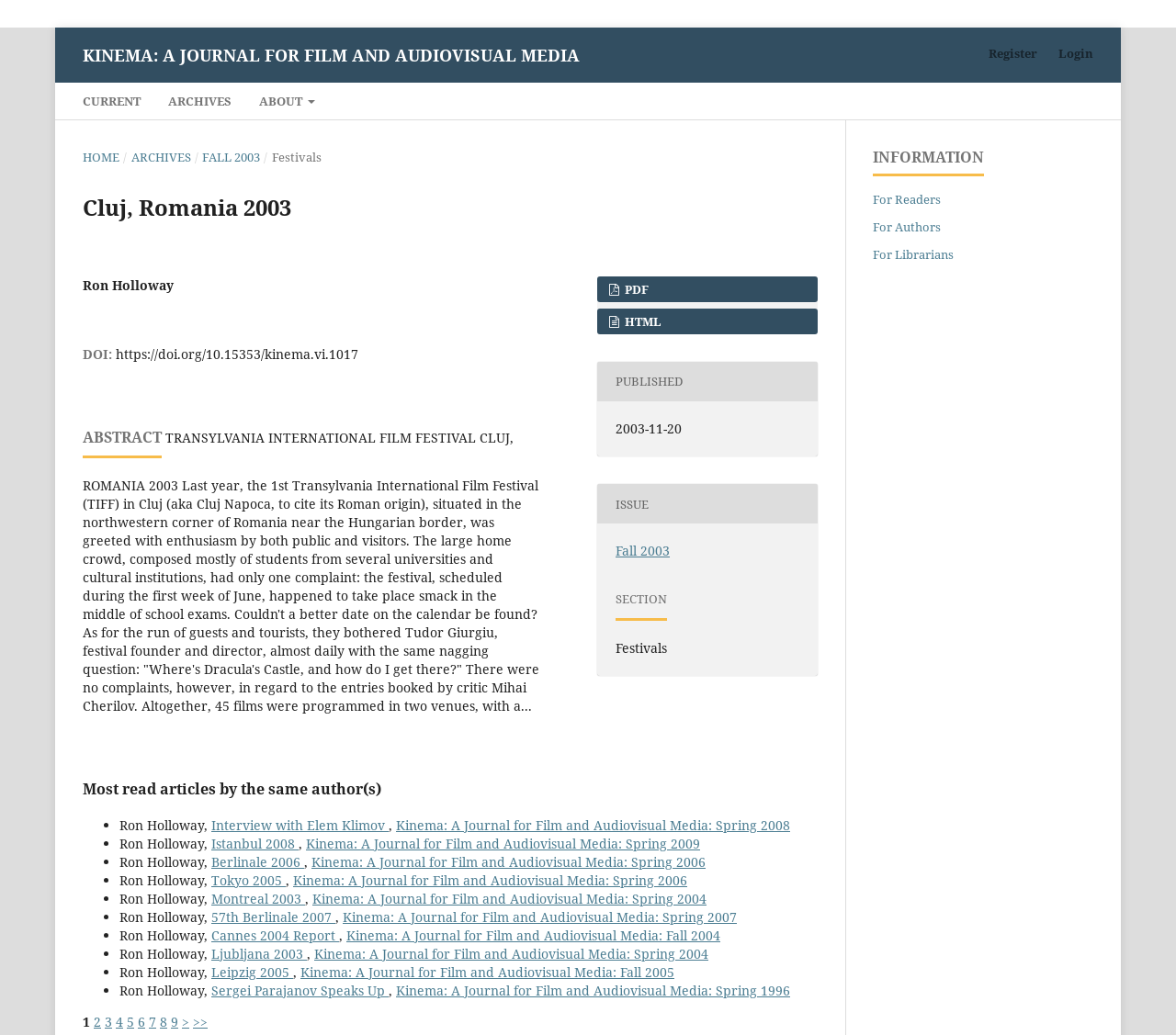From the given element description: "Search", find the bounding box for the UI element. Provide the coordinates as four float numbers between 0 and 1, in the order [left, top, right, bottom].

[0.863, 0.084, 0.924, 0.115]